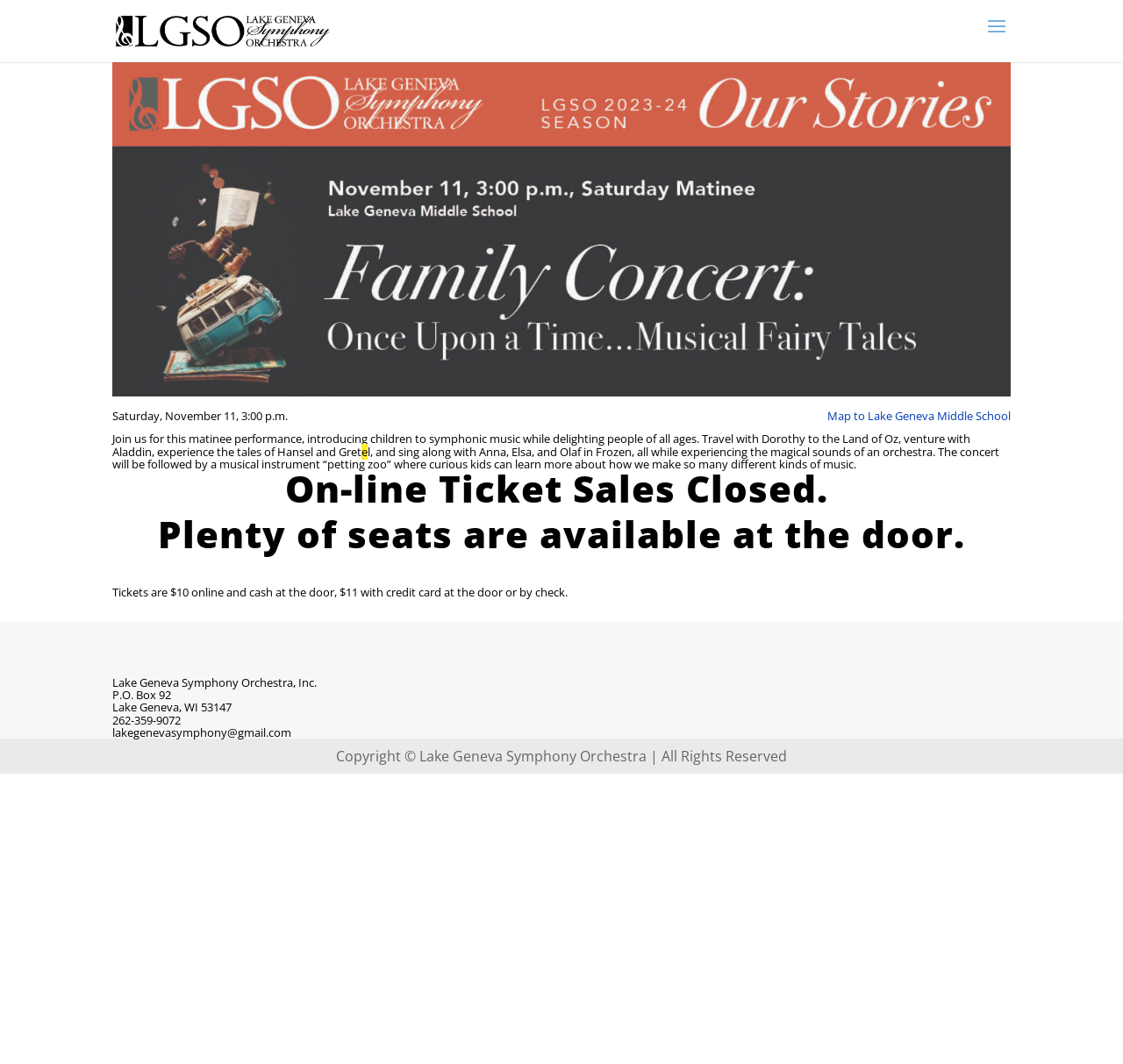What is the theme of the concert?
Relying on the image, give a concise answer in one word or a brief phrase.

Children's stories